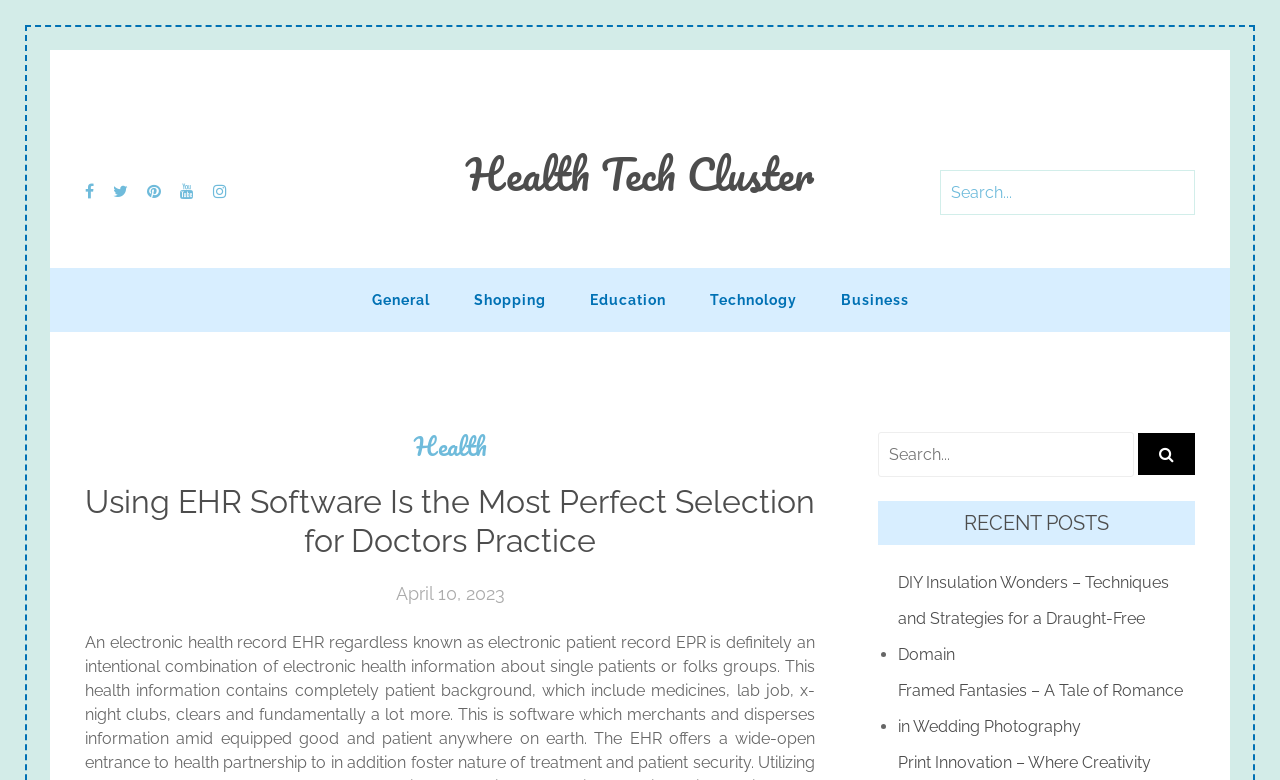Find the bounding box coordinates of the clickable region needed to perform the following instruction: "Go to the Technology category". The coordinates should be provided as four float numbers between 0 and 1, i.e., [left, top, right, bottom].

[0.539, 0.344, 0.638, 0.426]